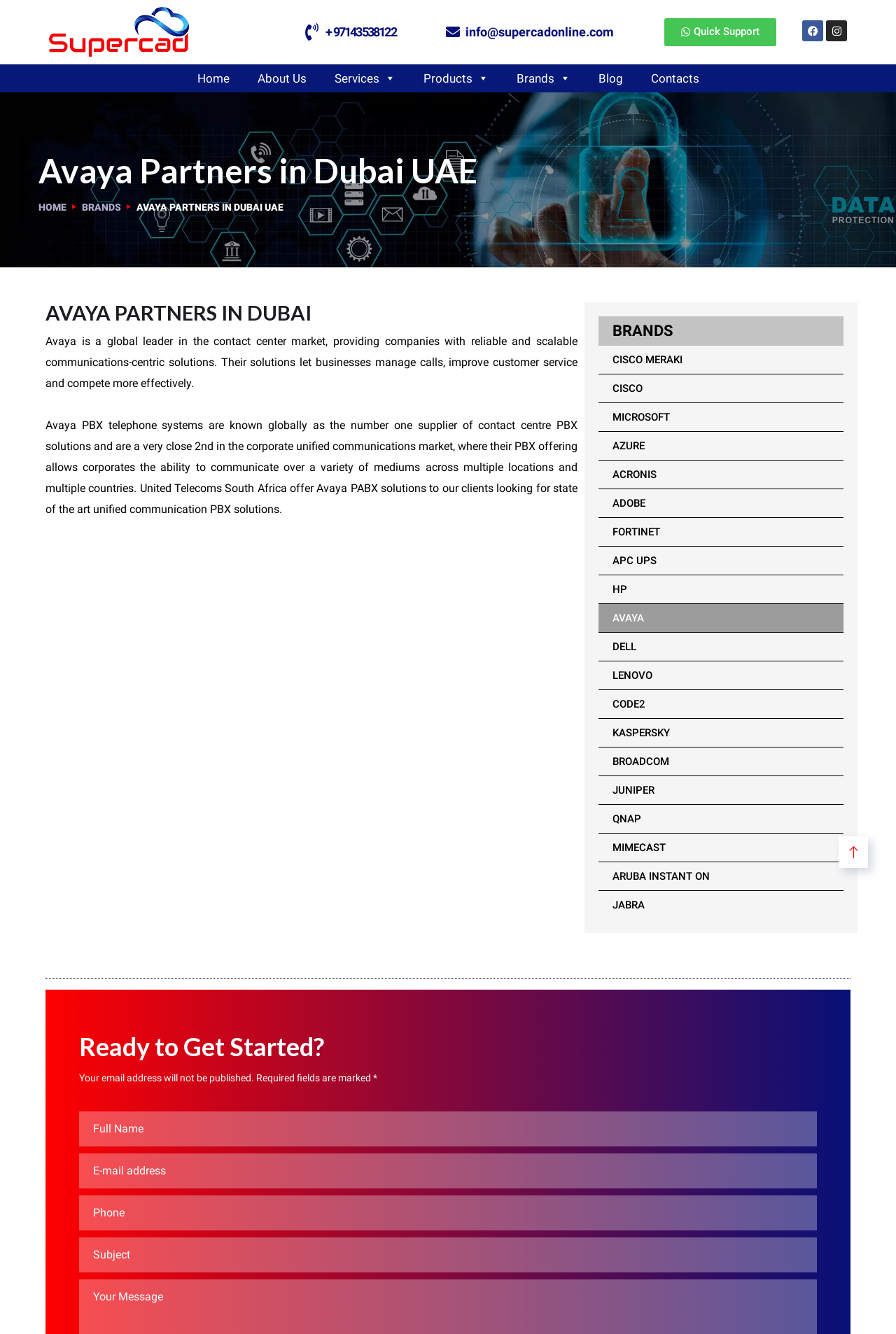Identify the bounding box for the described UI element: "name="emailaddress" placeholder="E-mail address"".

[0.088, 0.865, 0.912, 0.891]